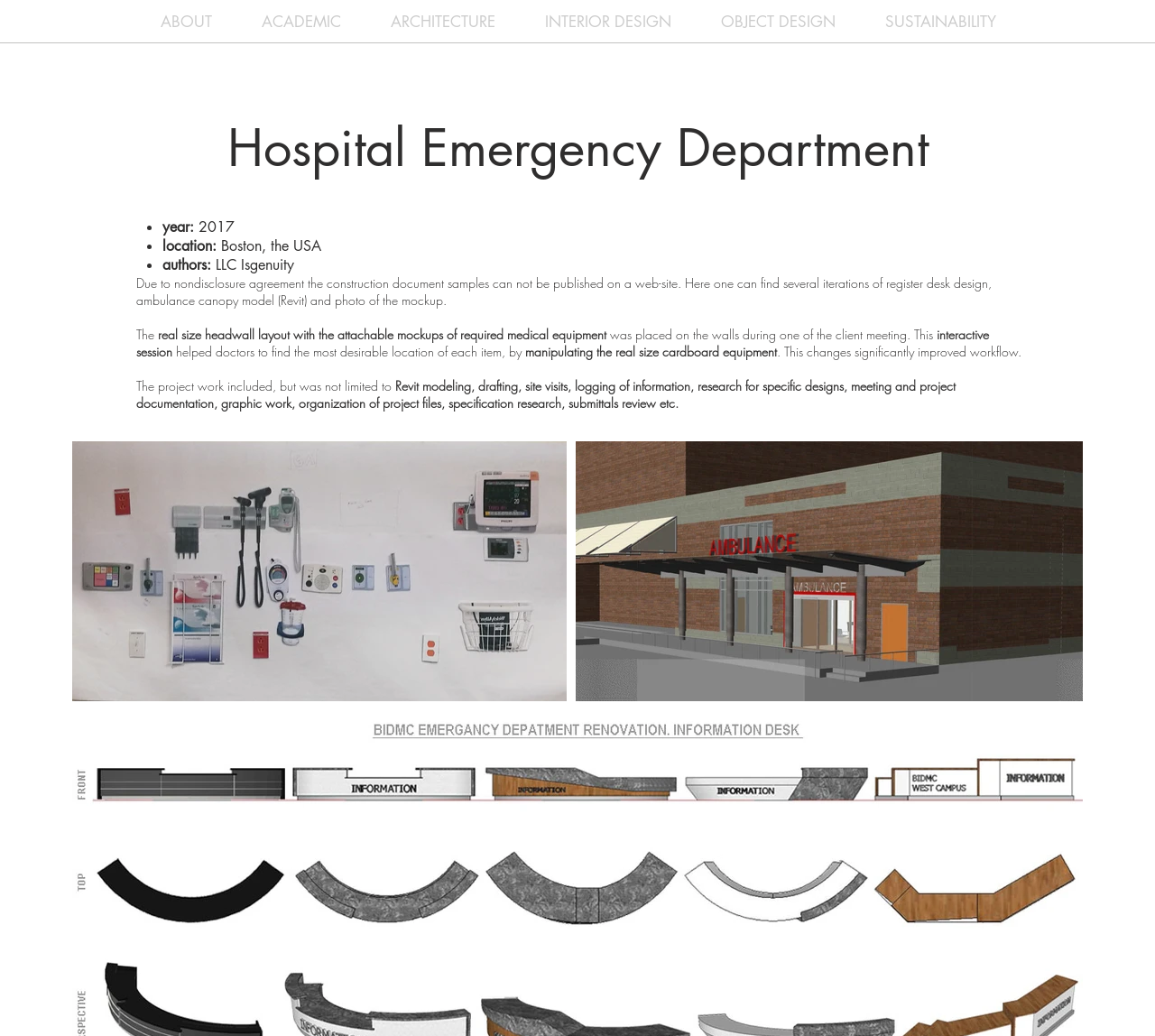What was used to help doctors find the most desirable location of each item?
Carefully analyze the image and provide a thorough answer to the question.

I found the answer by reading the text that describes the interactive session where doctors were able to manipulate the real size cardboard equipment to find the most desirable location of each item.